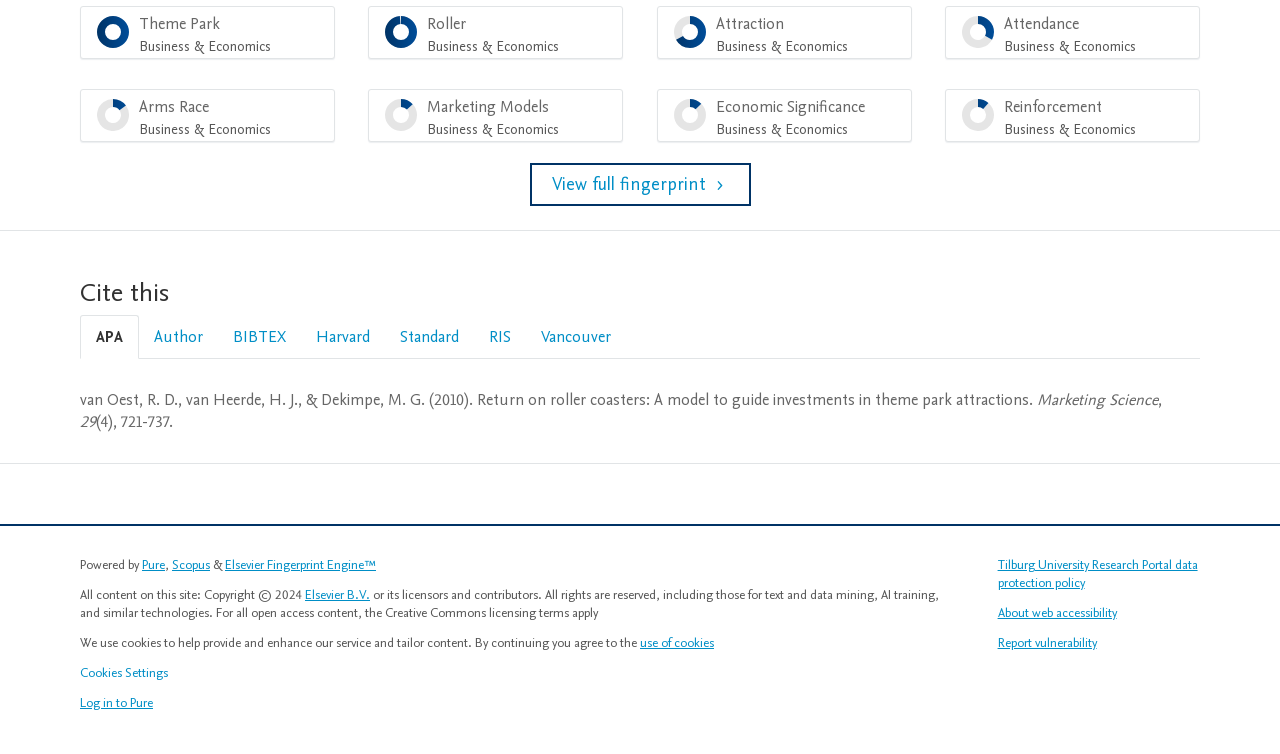Reply to the question with a single word or phrase:
What is the name of the journal where the research paper was published?

Marketing Science